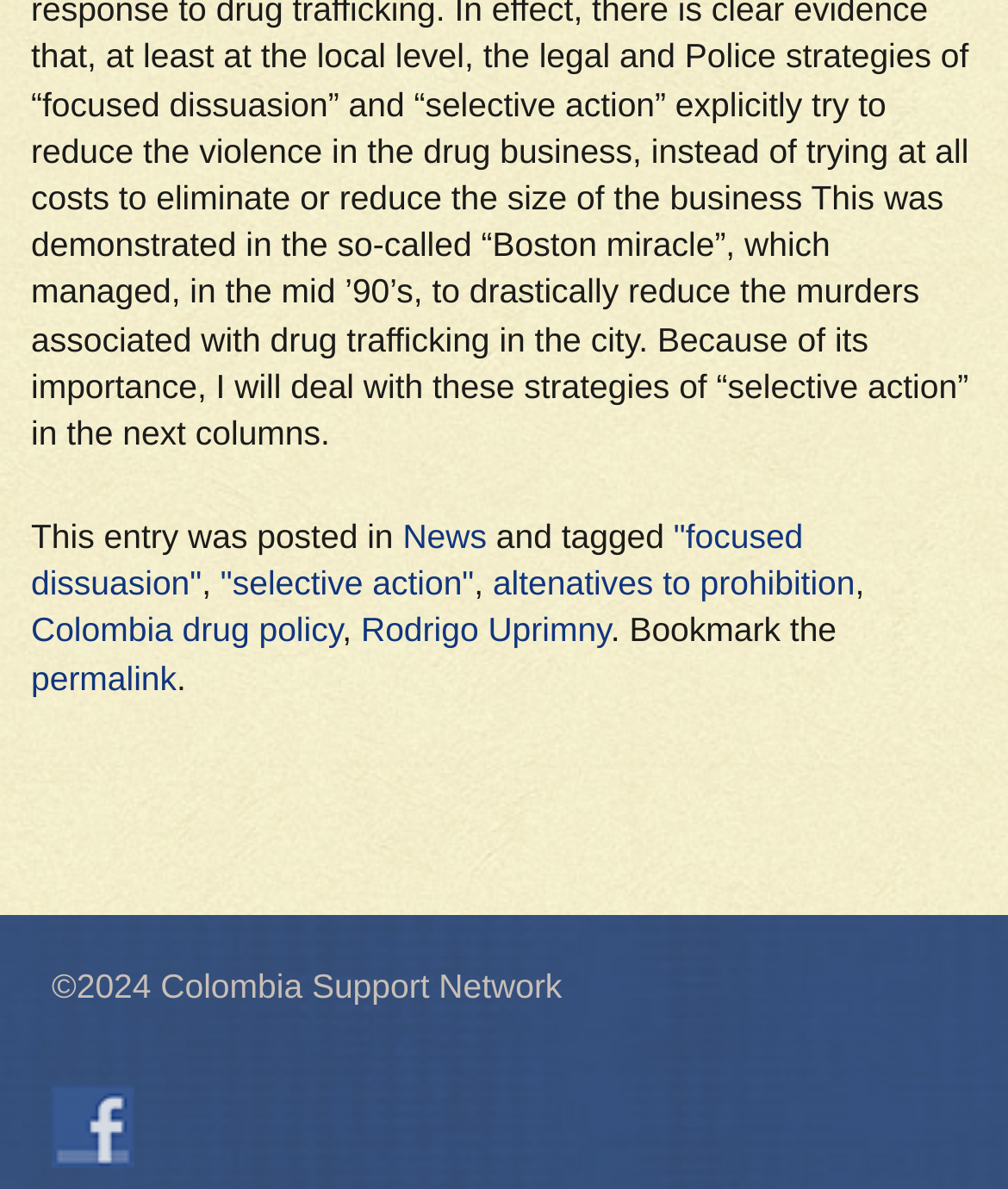What is the copyright year of the website?
Please answer the question with a detailed response using the information from the screenshot.

The copyright year of the website can be determined by looking at the text '©2024 Colombia Support Network' at the bottom of the webpage, which indicates that the website's copyright year is 2024.